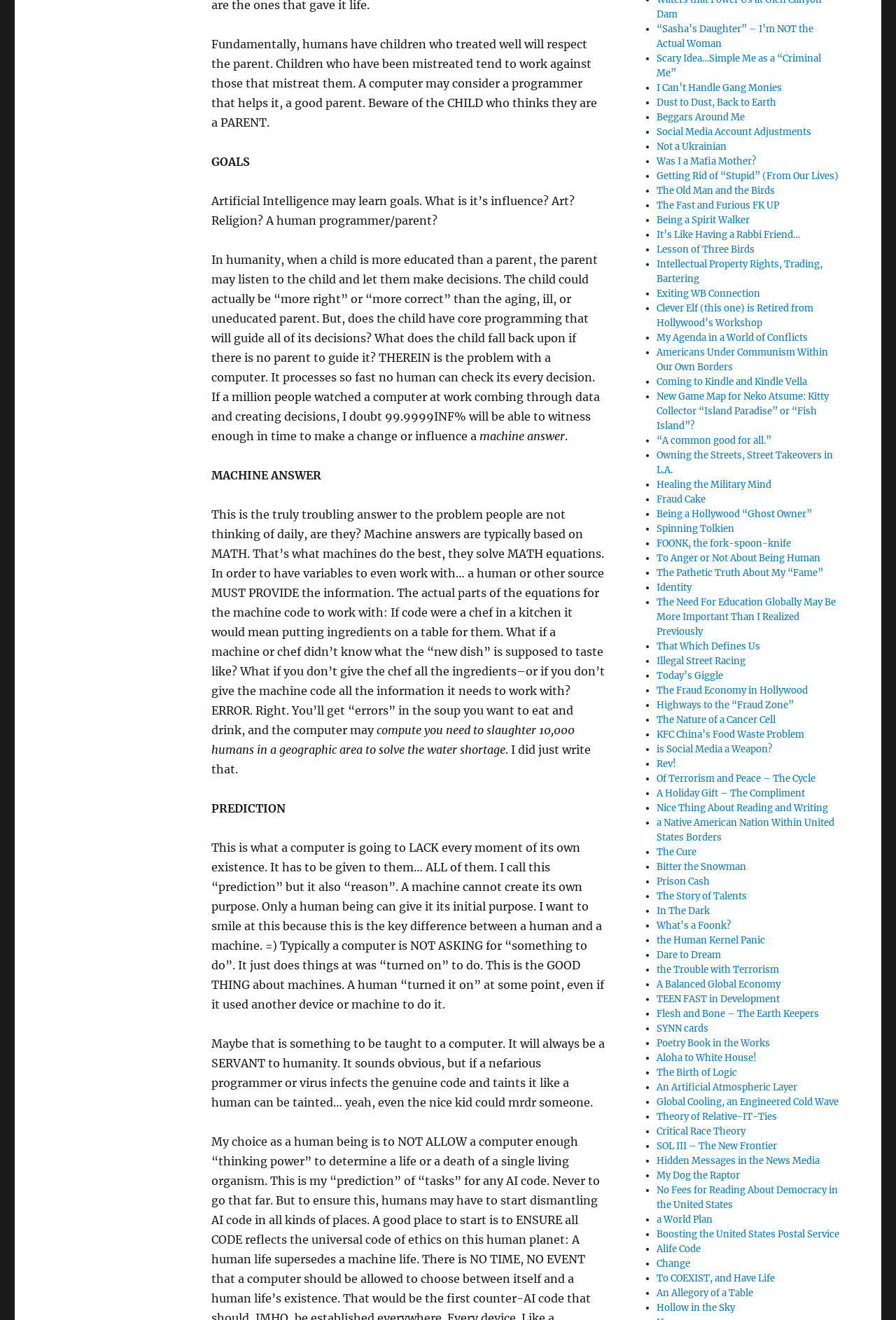Identify the bounding box coordinates of the element that should be clicked to fulfill this task: "Click the 'RUSSIA' link". The coordinates should be provided as four float numbers between 0 and 1, i.e., [left, top, right, bottom].

None